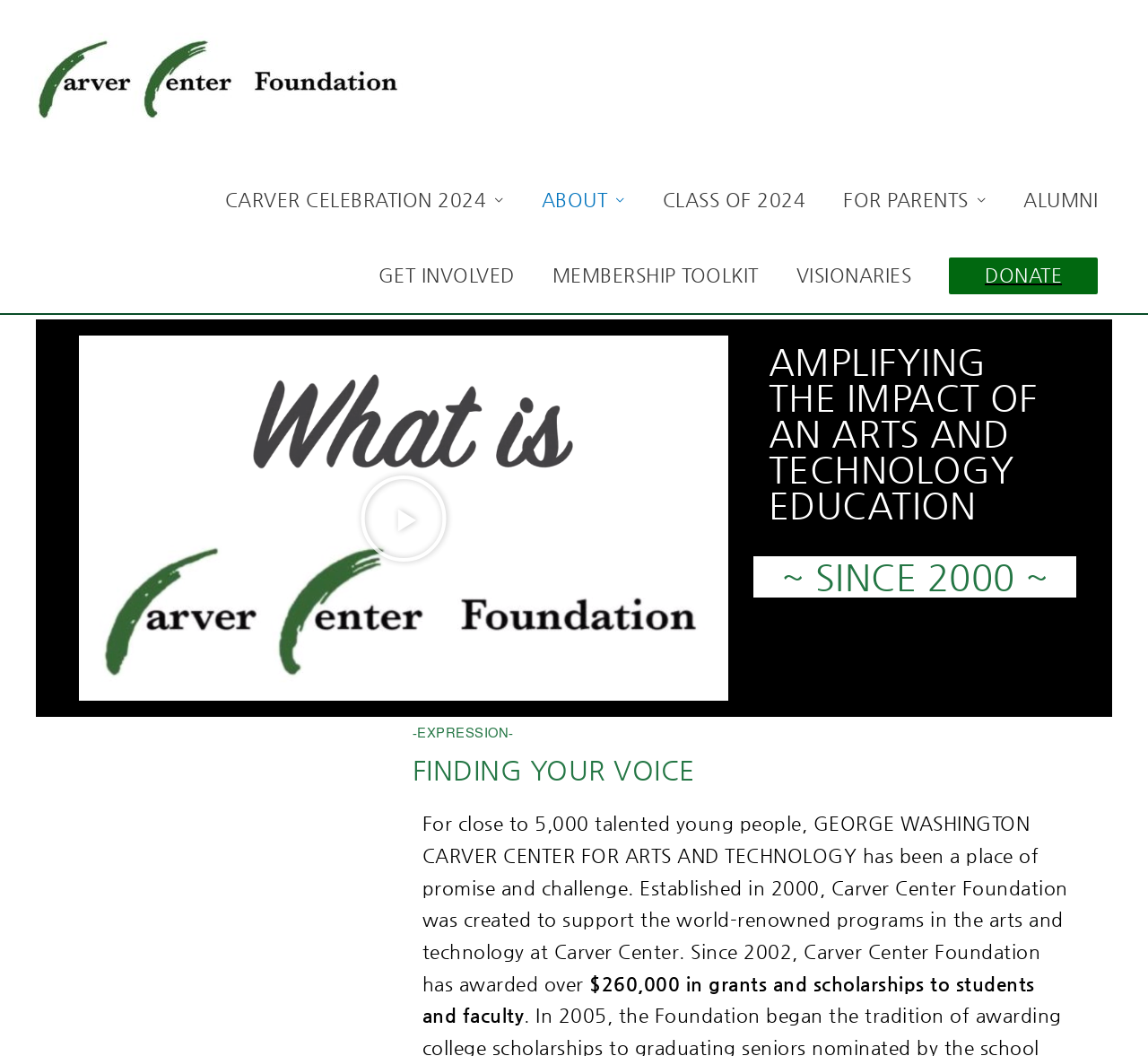Find and extract the text of the primary heading on the webpage.

AMPLIFYING THE IMPACT OF AN ARTS AND TECHNOLOGY EDUCATION